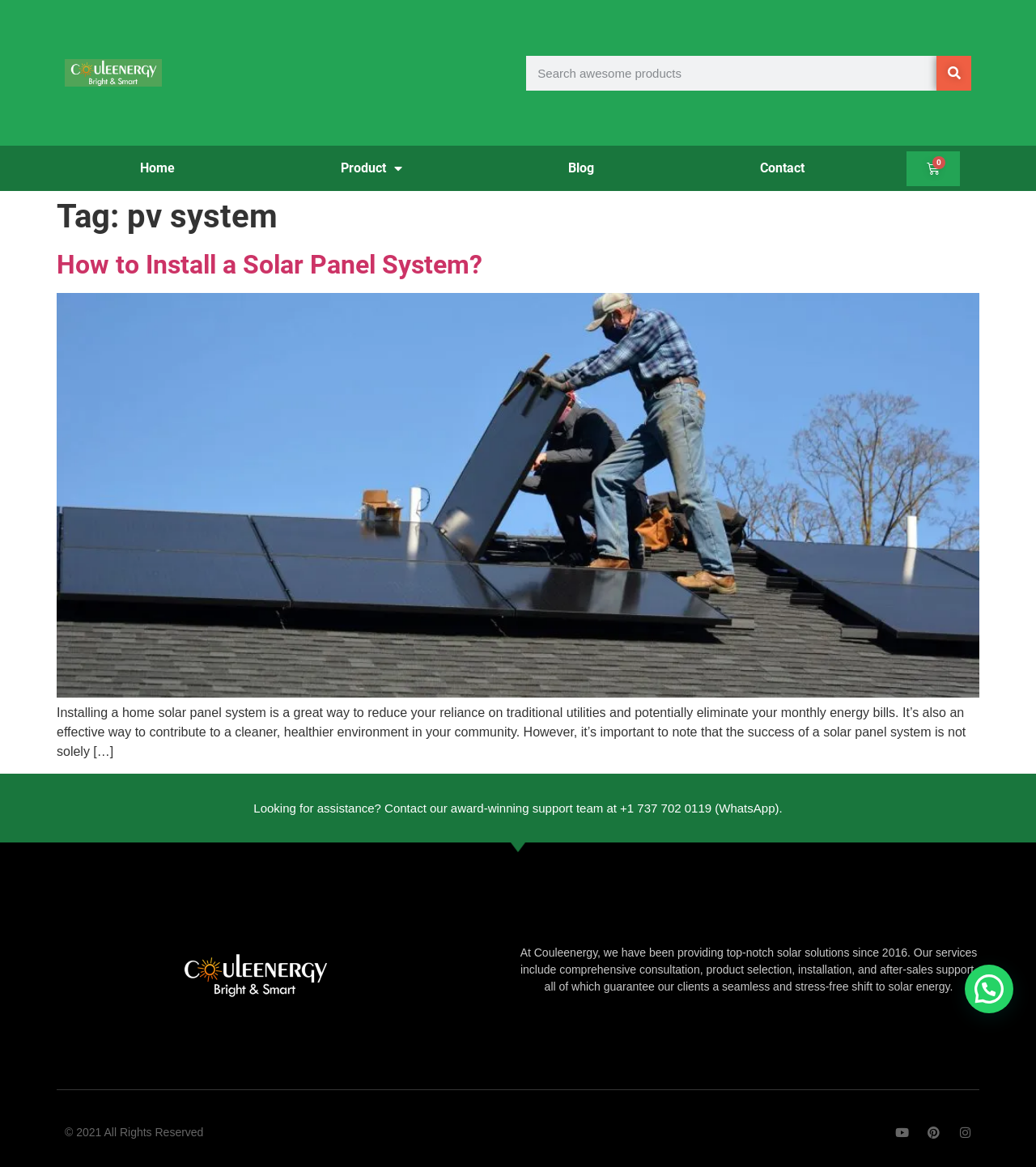Provide an in-depth caption for the contents of the webpage.

The webpage is about Couleenergy, a solar panel manufacturer, and it appears to be an archive page for "pv system" related content. At the top left, there is a logo of Couleenergy, which is an image with a link to the homepage. Next to the logo, there is a search bar with a search button on the right. 

Below the search bar, there is a navigation menu with links to "Home", "Product", "Blog", "Contact", and a cart icon with a count of 0 items. 

The main content area is divided into two sections. The top section has a header with the title "Tag: pv system". Below the header, there is an article section with multiple entries. The first entry has a heading "How to Install a Solar Panel System?" with a link to the full article. The second entry has a link to a page about black on black solar panels, accompanied by an image. Below the links, there is a paragraph of text describing the benefits of installing a home solar panel system.

At the bottom of the page, there is a section with a heading "Looking for assistance?" and a contact phone number. Next to the heading, there is a small image. Below this section, there is a larger image of the Couleenergy logo in white. 

Further down, there is a paragraph of text describing Couleenergy's services and experience in providing solar solutions. Finally, at the very bottom of the page, there is a copyright notice with the year 2021.